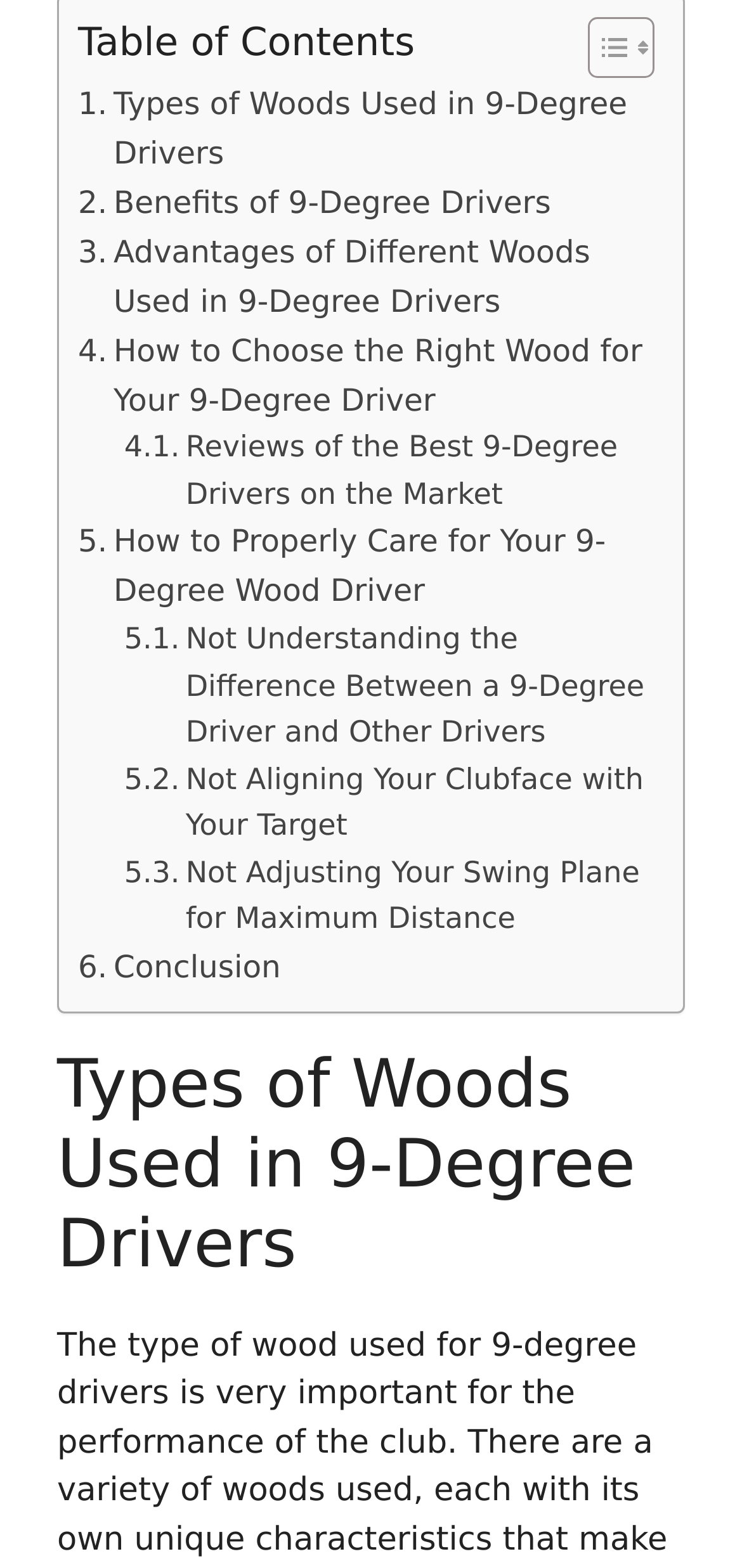Indicate the bounding box coordinates of the element that needs to be clicked to satisfy the following instruction: "Toggle table of contents". The coordinates should be four float numbers between 0 and 1, i.e., [left, top, right, bottom].

[0.754, 0.01, 0.869, 0.052]